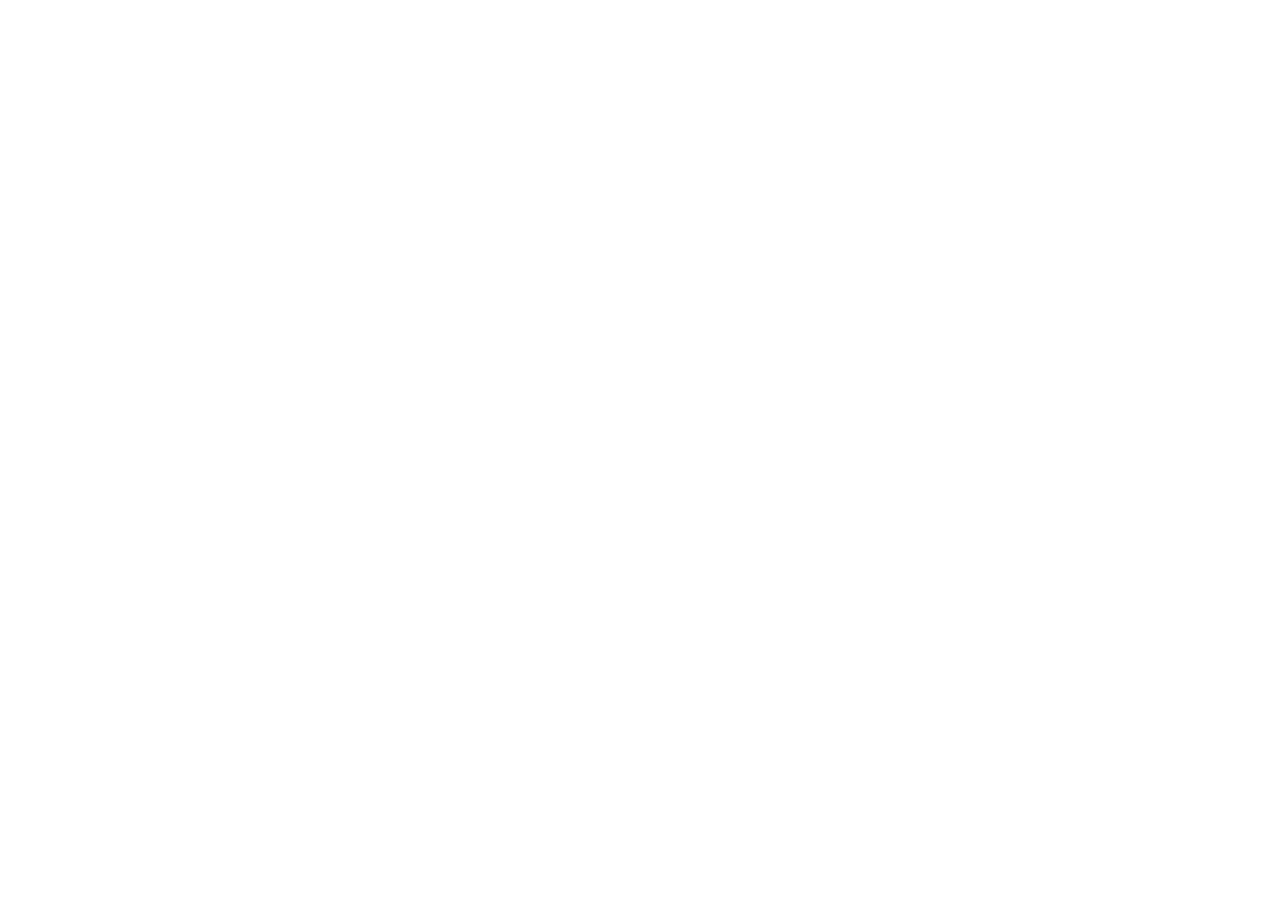How many links are there in the Quick links section?
Provide a concise answer using a single word or phrase based on the image.

6